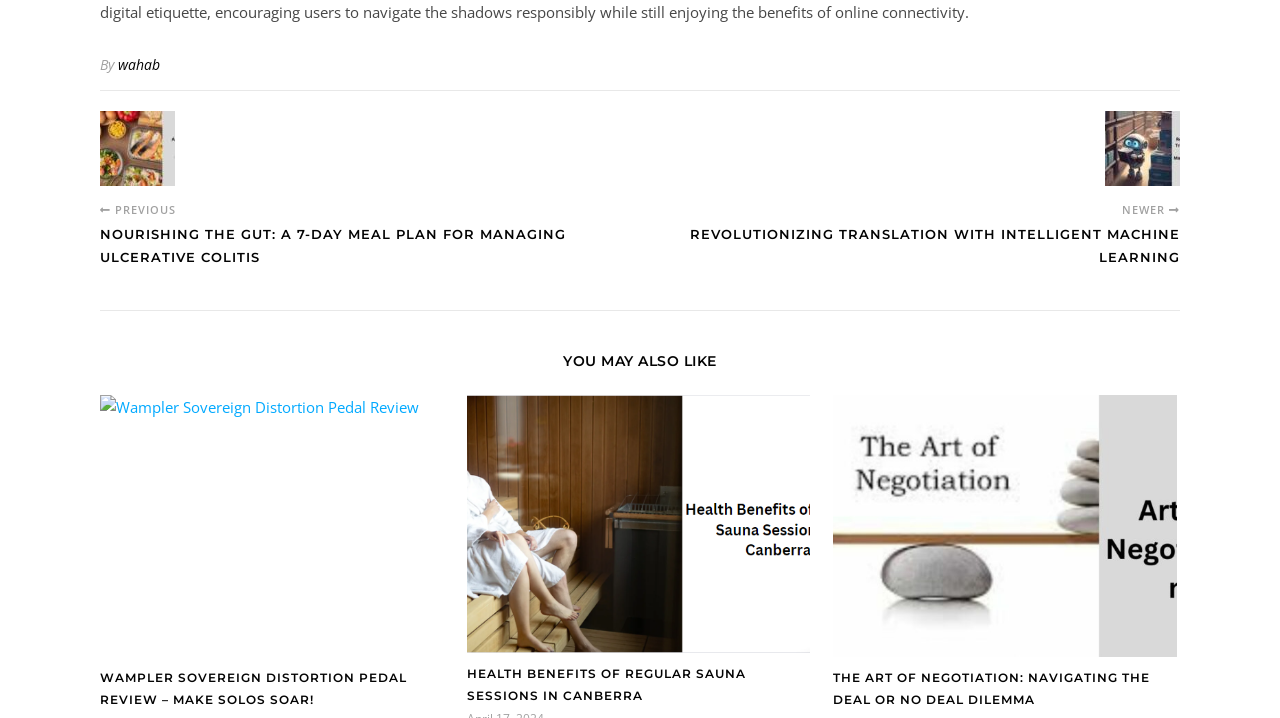What is the direction of the navigation links?
Please provide a single word or phrase as your answer based on the screenshot.

Previous and Newer